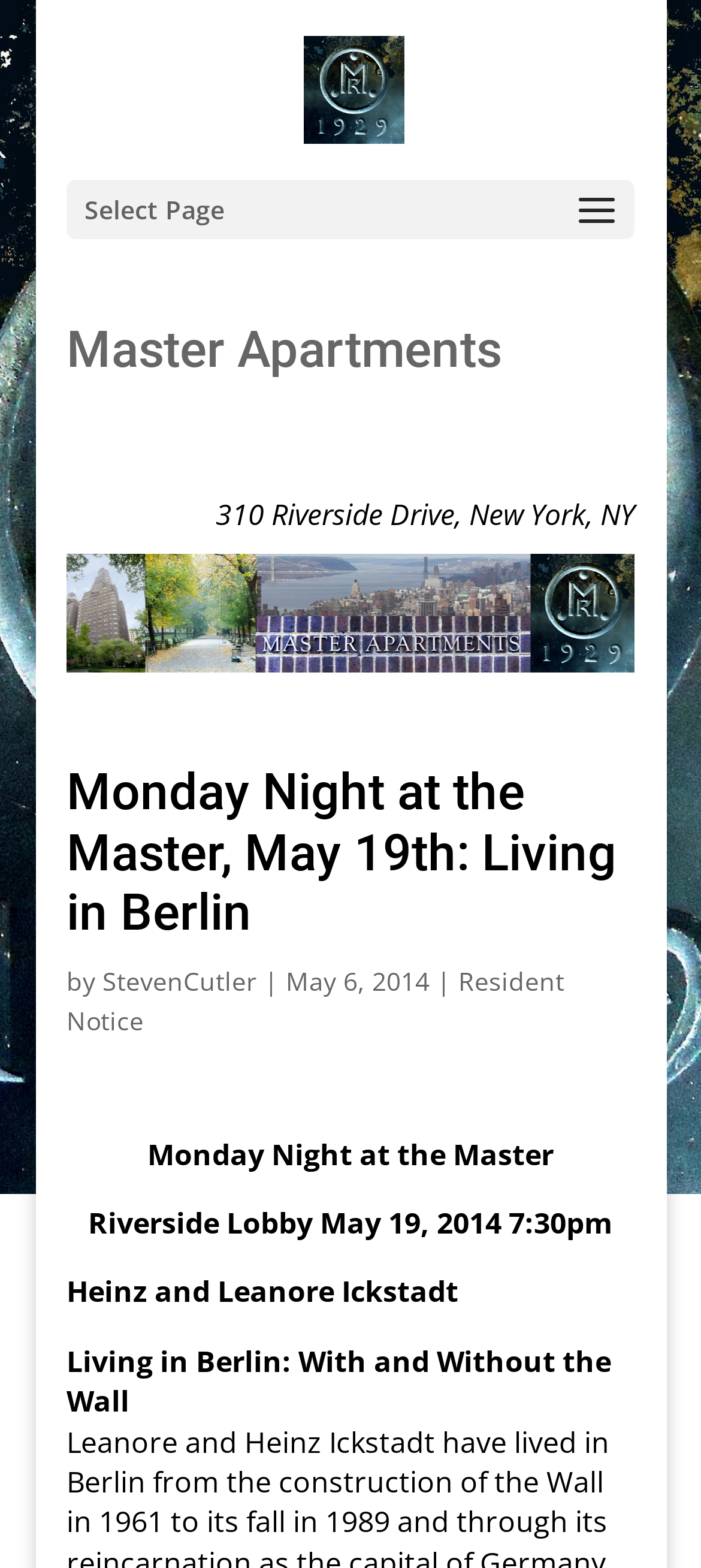Provide a thorough and detailed response to the question by examining the image: 
What is the title of the event?

I found the title of the event by looking at the static text element that contains the title, which is 'Monday Night at the Master'. This element is located near the heading element that contains the date and time of the event.